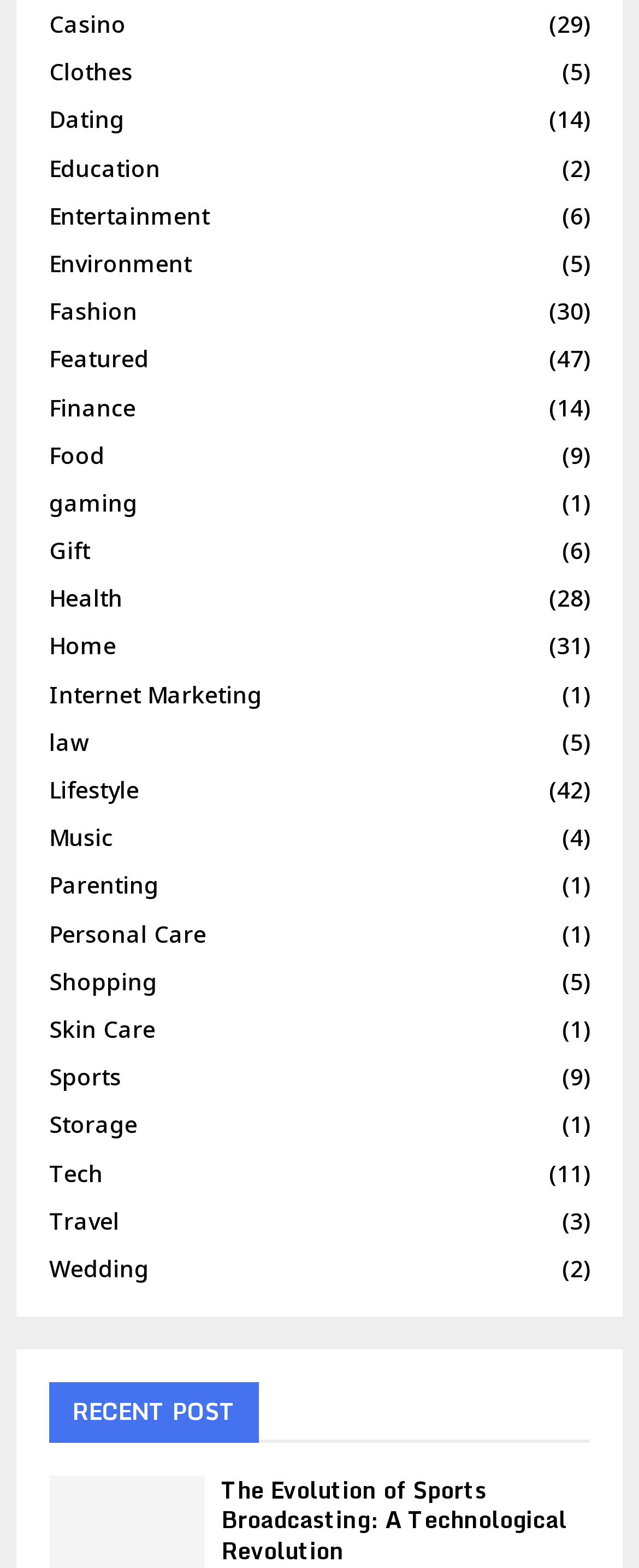What is the category with the fewest posts?
Provide a comprehensive and detailed answer to the question.

By examining the links on the webpage, I found that the category 'gaming' has the fewest posts, with only 1 post, indicated by the number in parentheses.